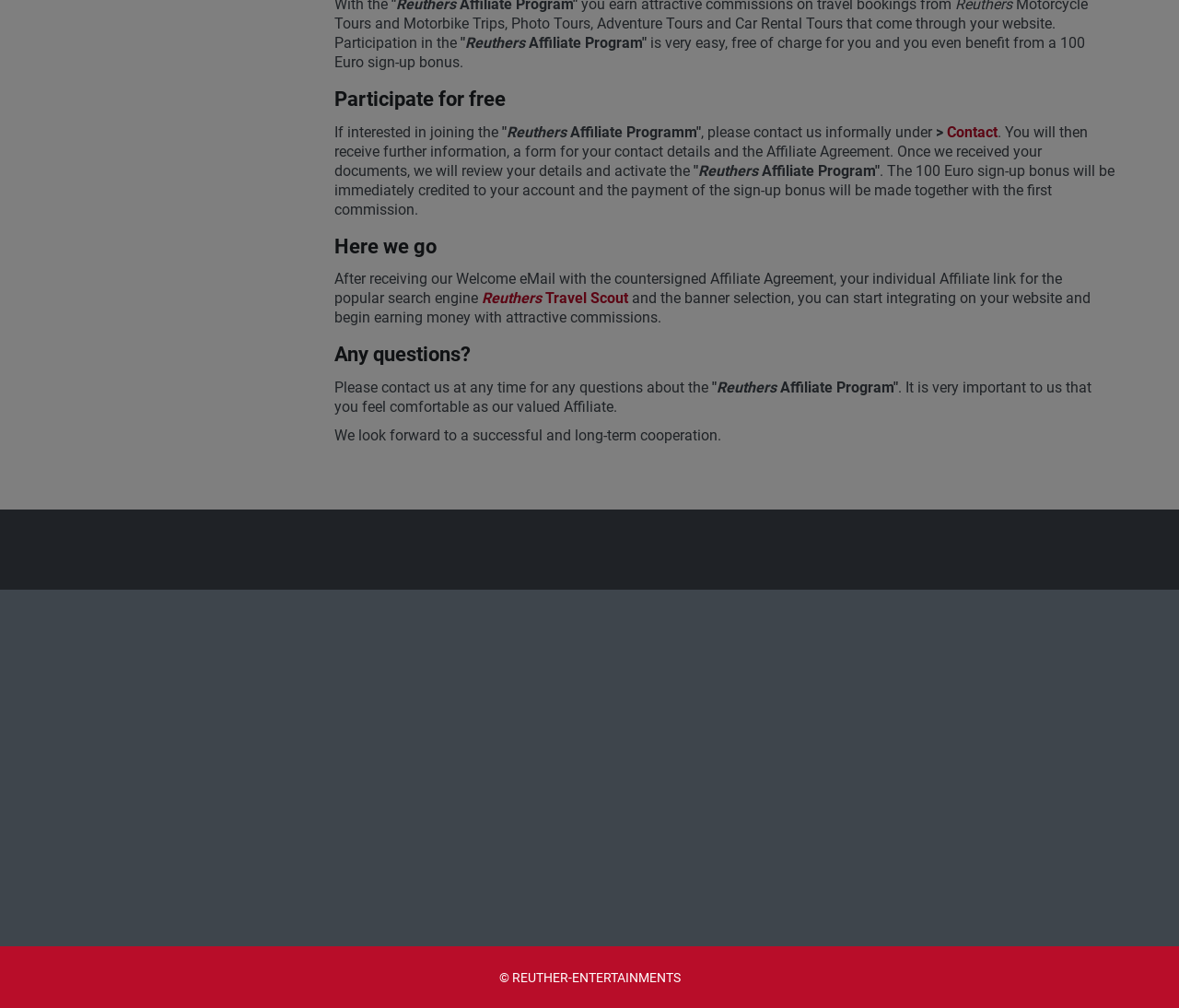Determine the bounding box of the UI component based on this description: "Guided Motorcycle Tours". The bounding box coordinates should be four float values between 0 and 1, i.e., [left, top, right, bottom].

[0.664, 0.763, 0.79, 0.785]